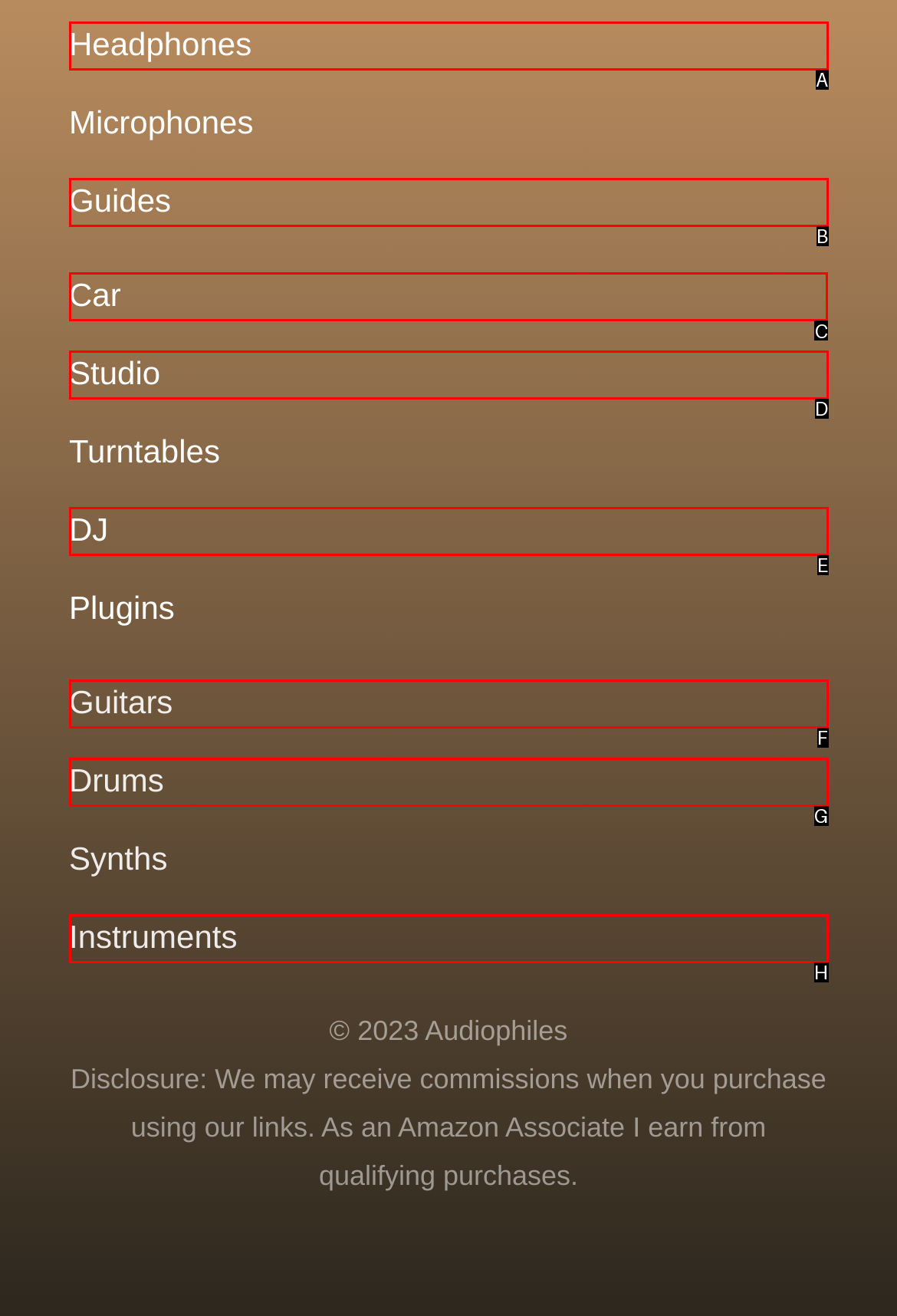Specify which HTML element I should click to complete this instruction: Visit Car Answer with the letter of the relevant option.

C